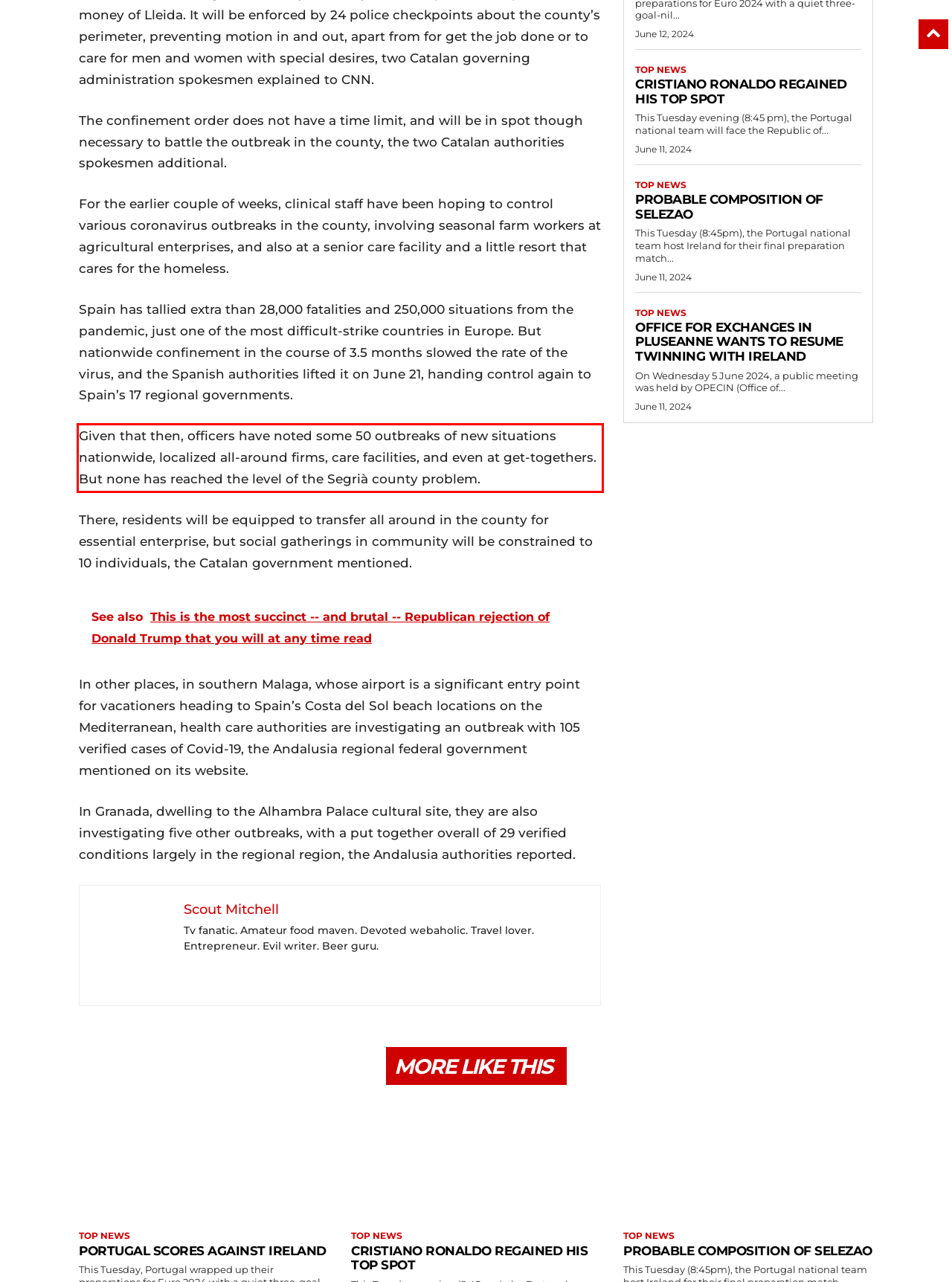In the screenshot of the webpage, find the red bounding box and perform OCR to obtain the text content restricted within this red bounding box.

Given that then, officers have noted some 50 outbreaks of new situations nationwide, localized all-around firms, care facilities, and even at get-togethers. But none has reached the level of the Segrià county problem.